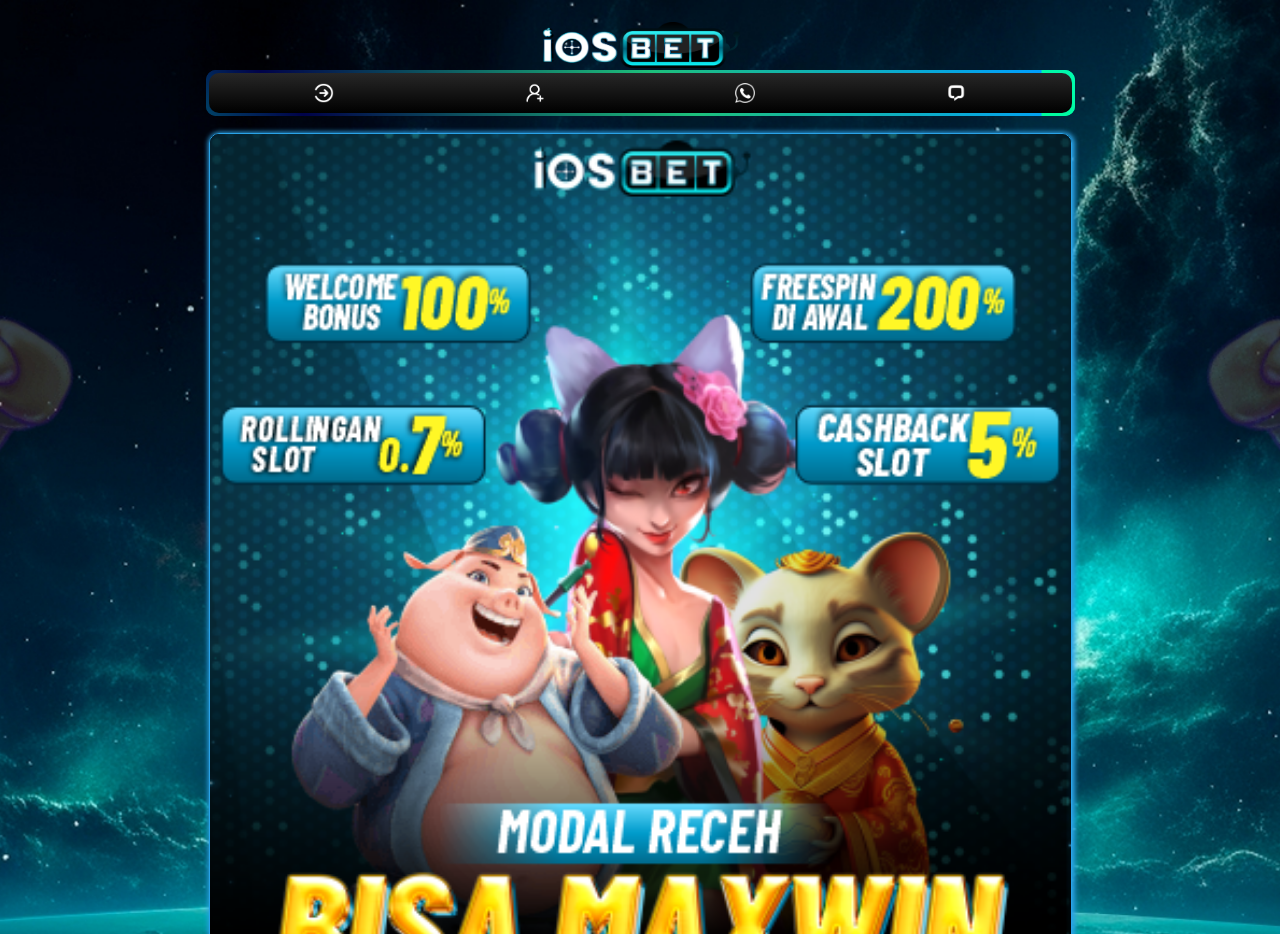What is the purpose of the website?
Make sure to answer the question with a detailed and comprehensive explanation.

The purpose of the website is related to slot games, as indicated by the presence of multiple buttons with images, which are likely to be related to different slot games. The website also has a title that mentions 'Slot Gacor Terbesar Indonesia', which further supports this conclusion.